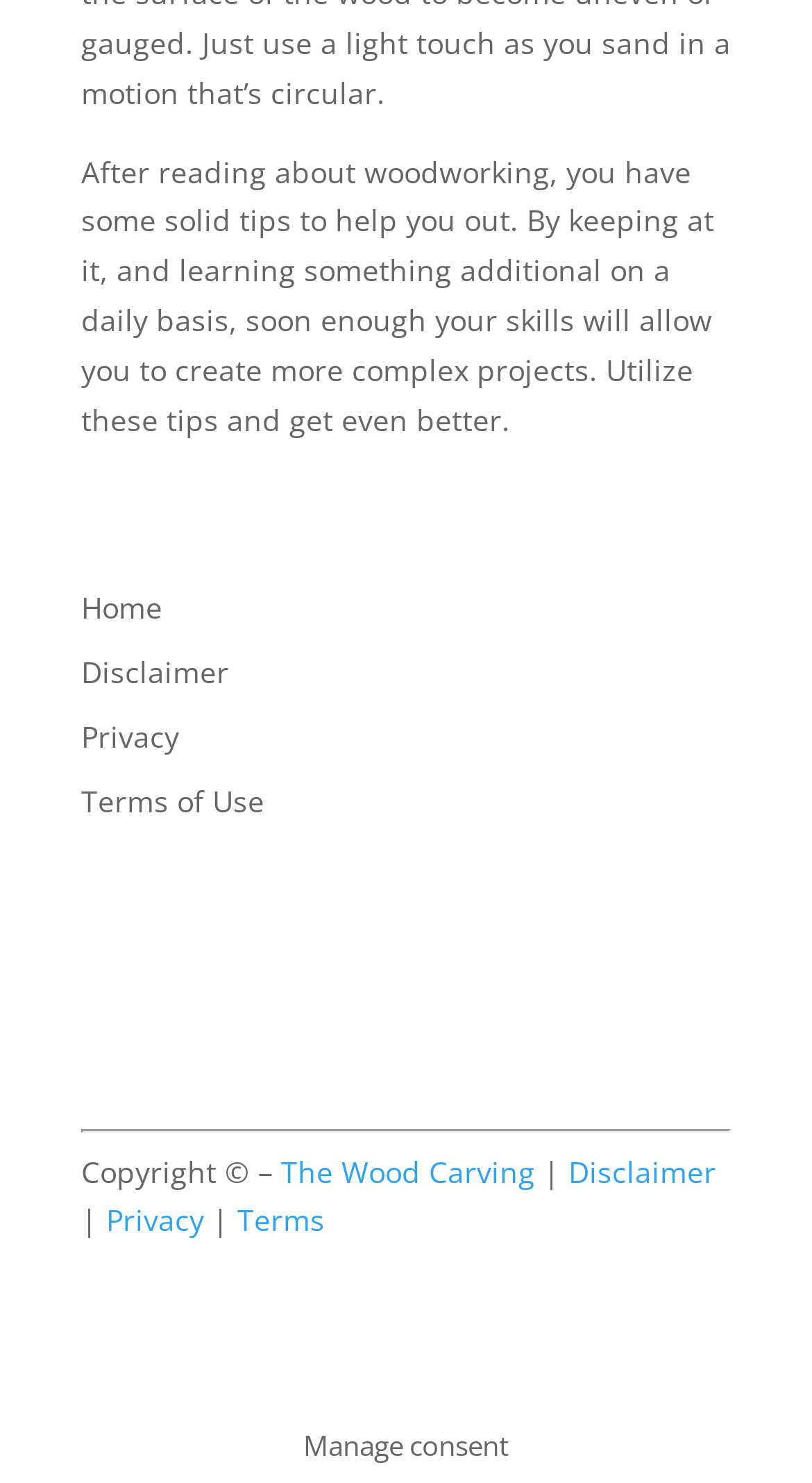Bounding box coordinates are specified in the format (top-left x, top-left y, bottom-right x, bottom-right y). All values are floating point numbers bounded between 0 and 1. Please provide the bounding box coordinate of the region this sentence describes: Terms of Use

[0.1, 0.526, 0.326, 0.553]